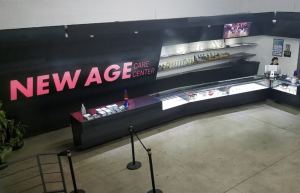Is the atmosphere of the dispensary spacious?
We need a detailed and meticulous answer to the question.

The caption describes the dispensary's layout as featuring a spacious and inviting atmosphere, which suggests that the interior of the New Age Care Center is roomy and welcoming.